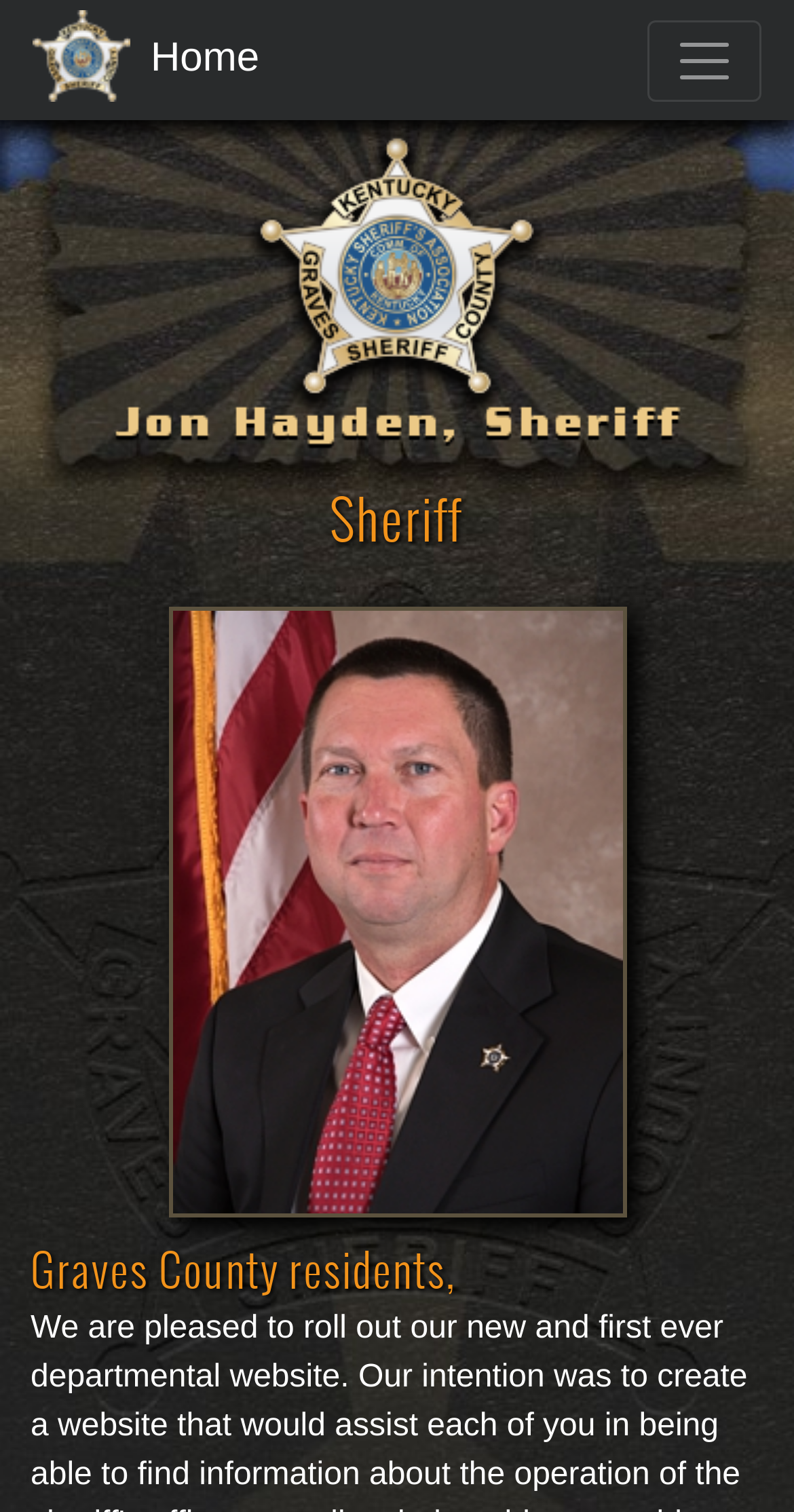What is the main topic of the webpage?
Using the image, give a concise answer in the form of a single word or short phrase.

Sheriff's Department